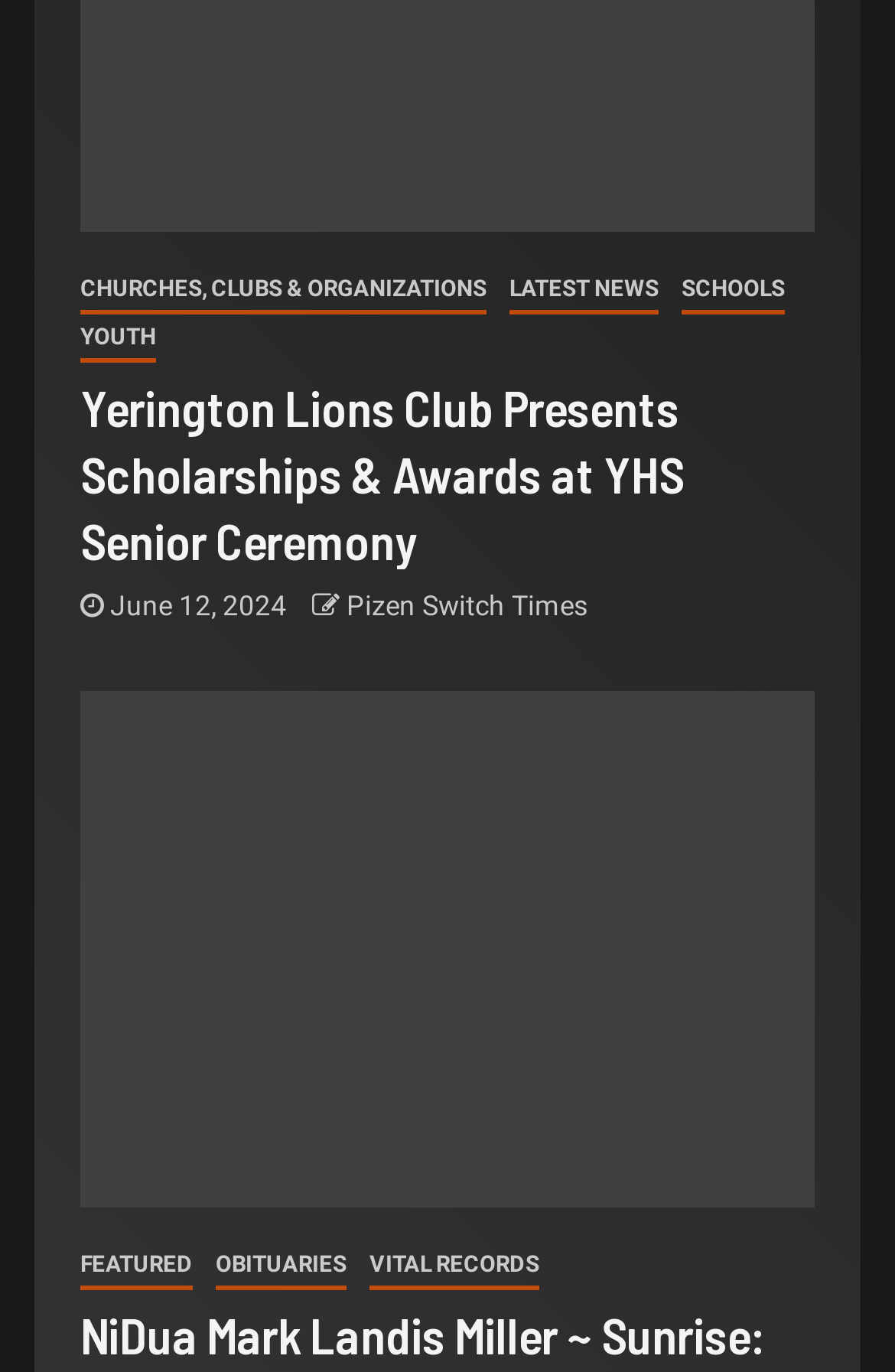Determine the bounding box coordinates for the area you should click to complete the following instruction: "Read about Yerington Lions Club Presents Scholarships & Awards at YHS Senior Ceremony".

[0.09, 0.274, 0.764, 0.415]